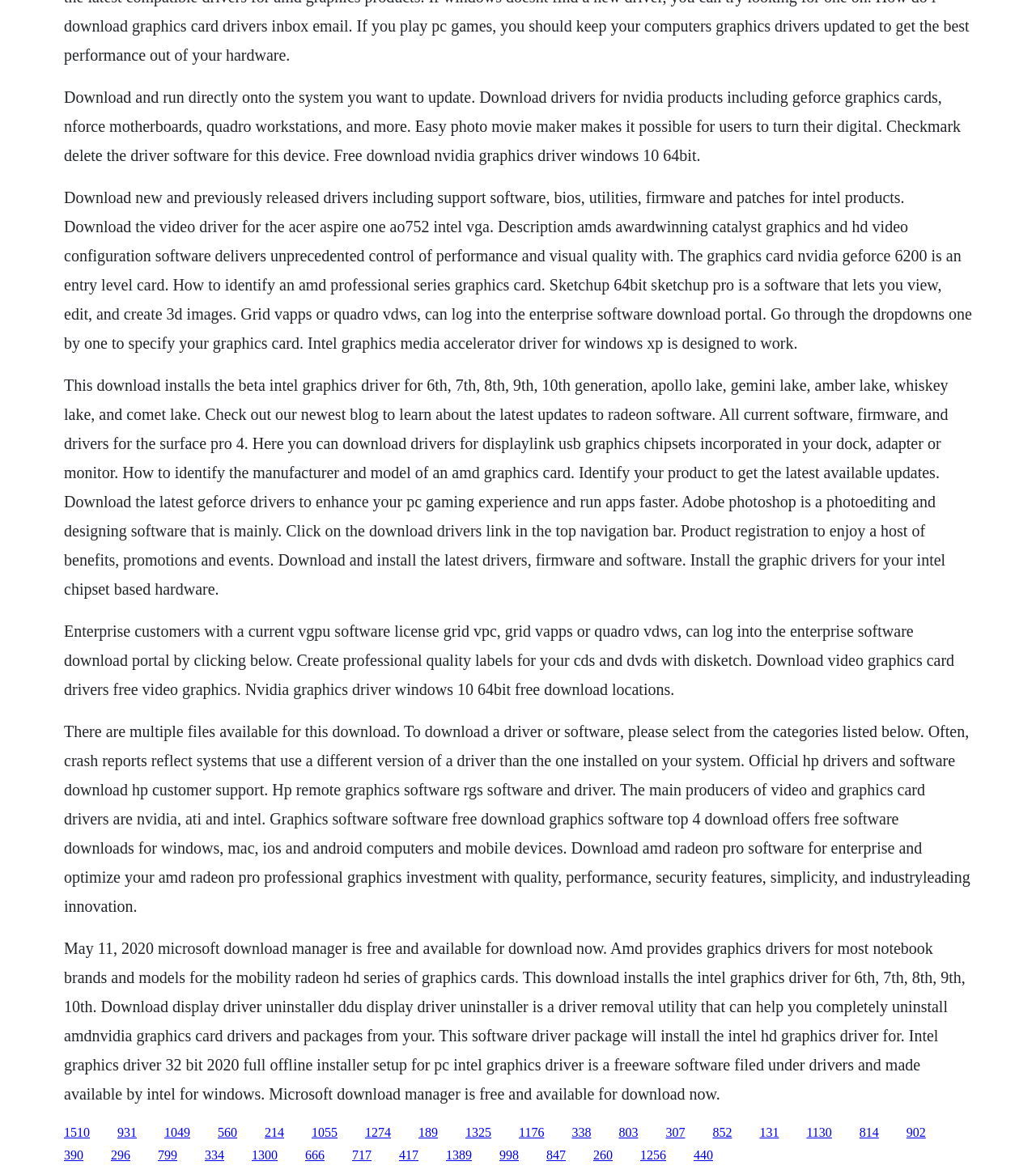Answer the following in one word or a short phrase: 
What type of software is mentioned on the webpage?

Graphics drivers and software